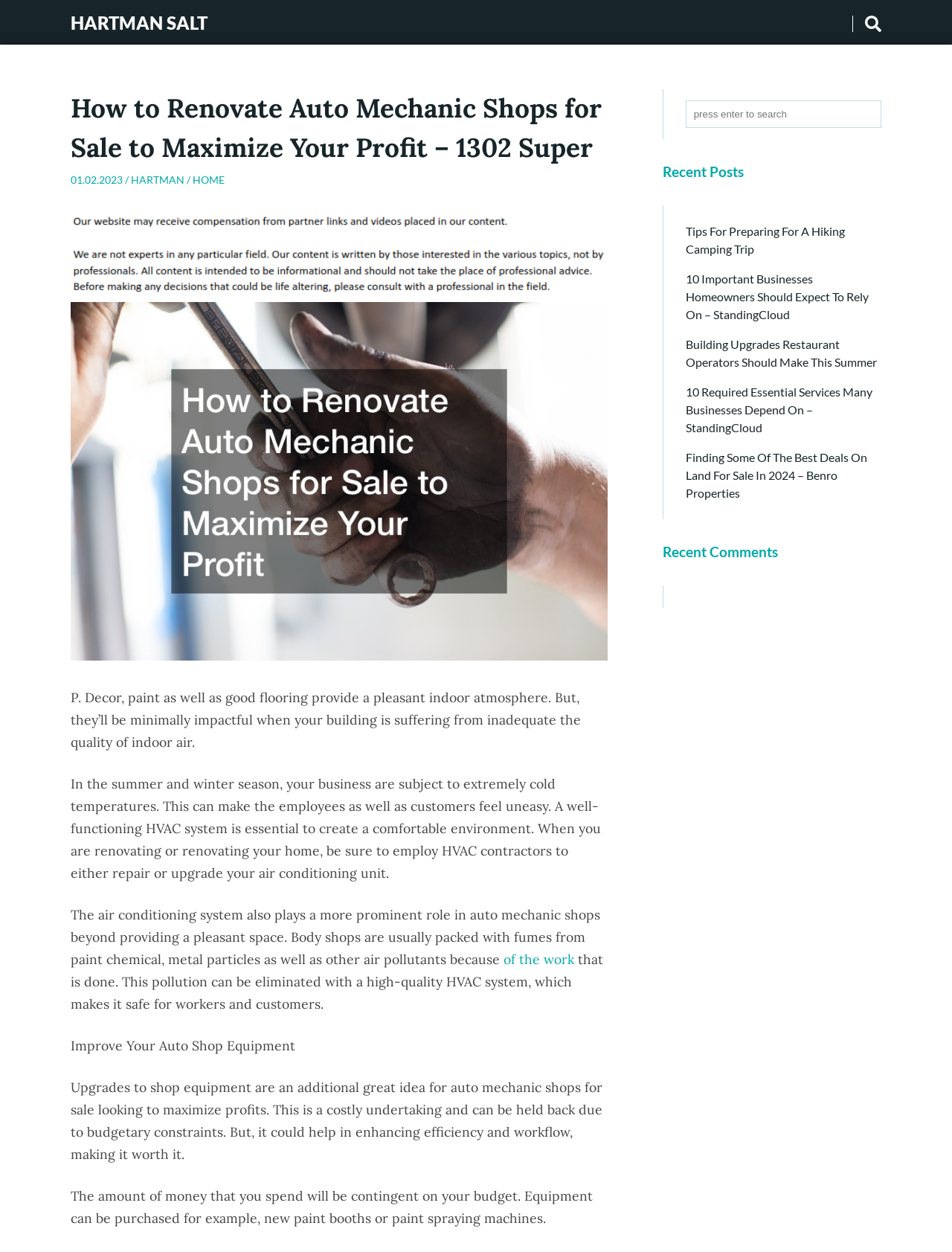Highlight the bounding box coordinates of the element that should be clicked to carry out the following instruction: "Click the 'Home' link". The coordinates must be given as four float numbers ranging from 0 to 1, i.e., [left, top, right, bottom].

None